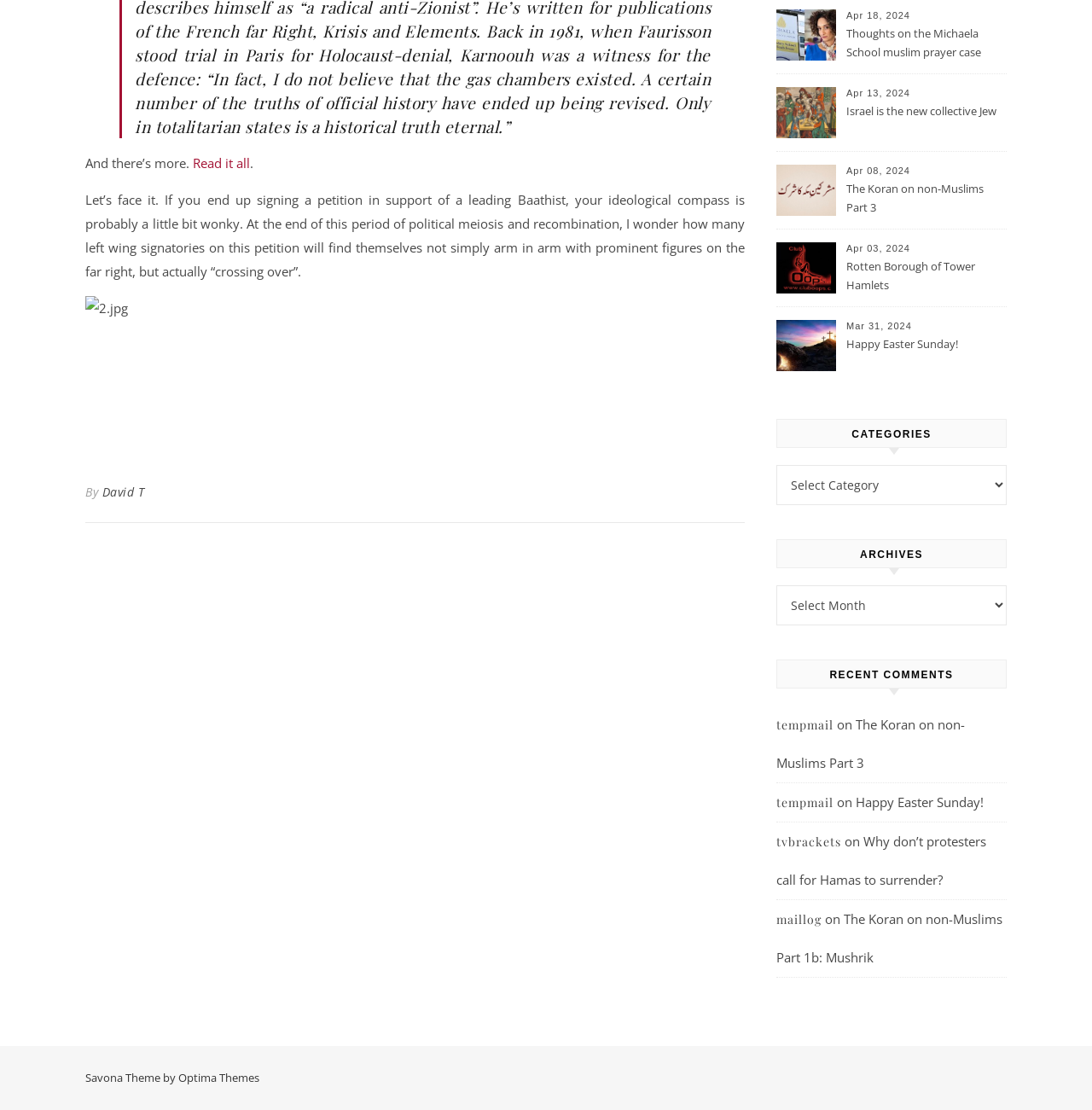Please specify the bounding box coordinates of the element that should be clicked to execute the given instruction: 'Visit the author's page'. Ensure the coordinates are four float numbers between 0 and 1, expressed as [left, top, right, bottom].

[0.093, 0.432, 0.132, 0.455]